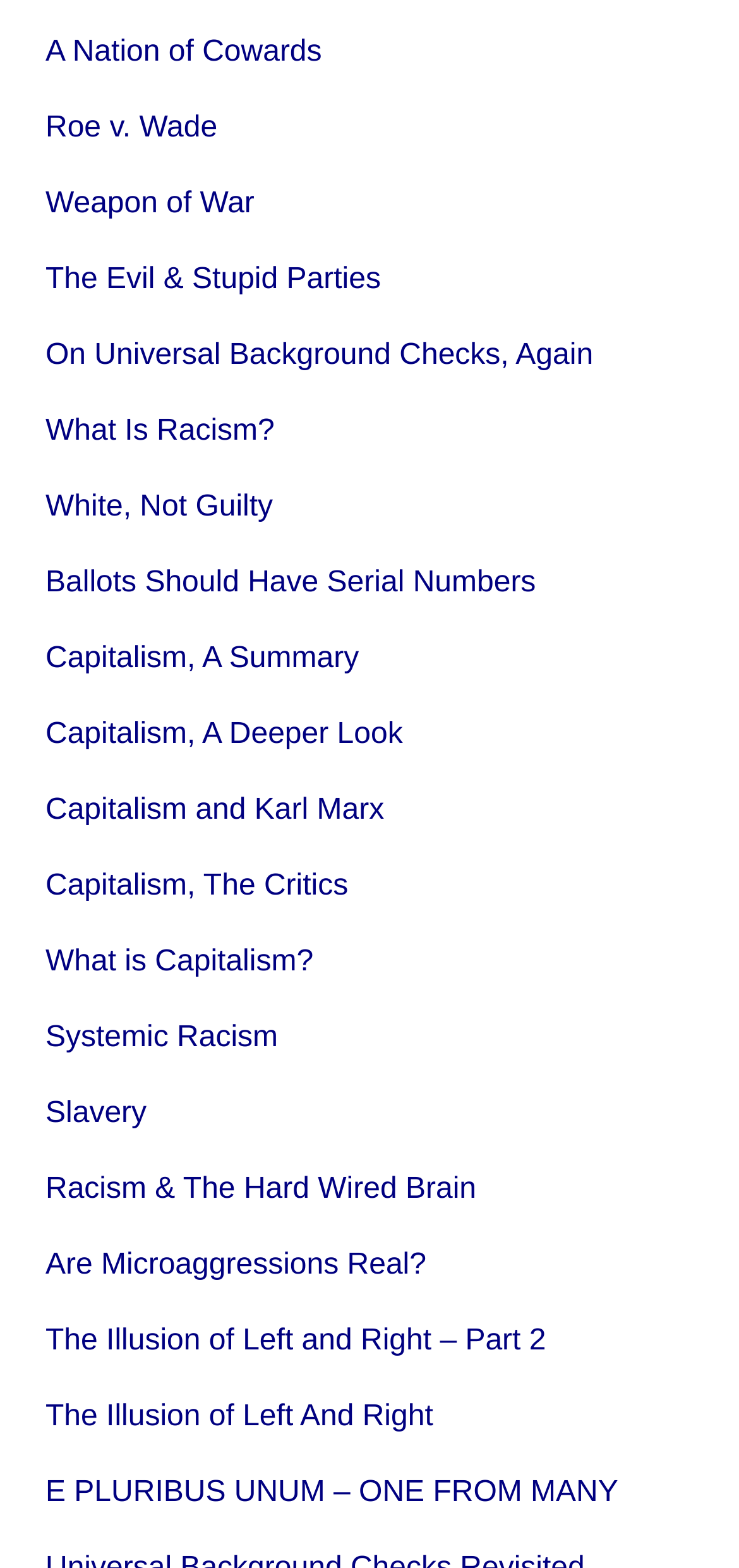Are the links on the webpage related to politics?
From the image, provide a succinct answer in one word or a short phrase.

Yes